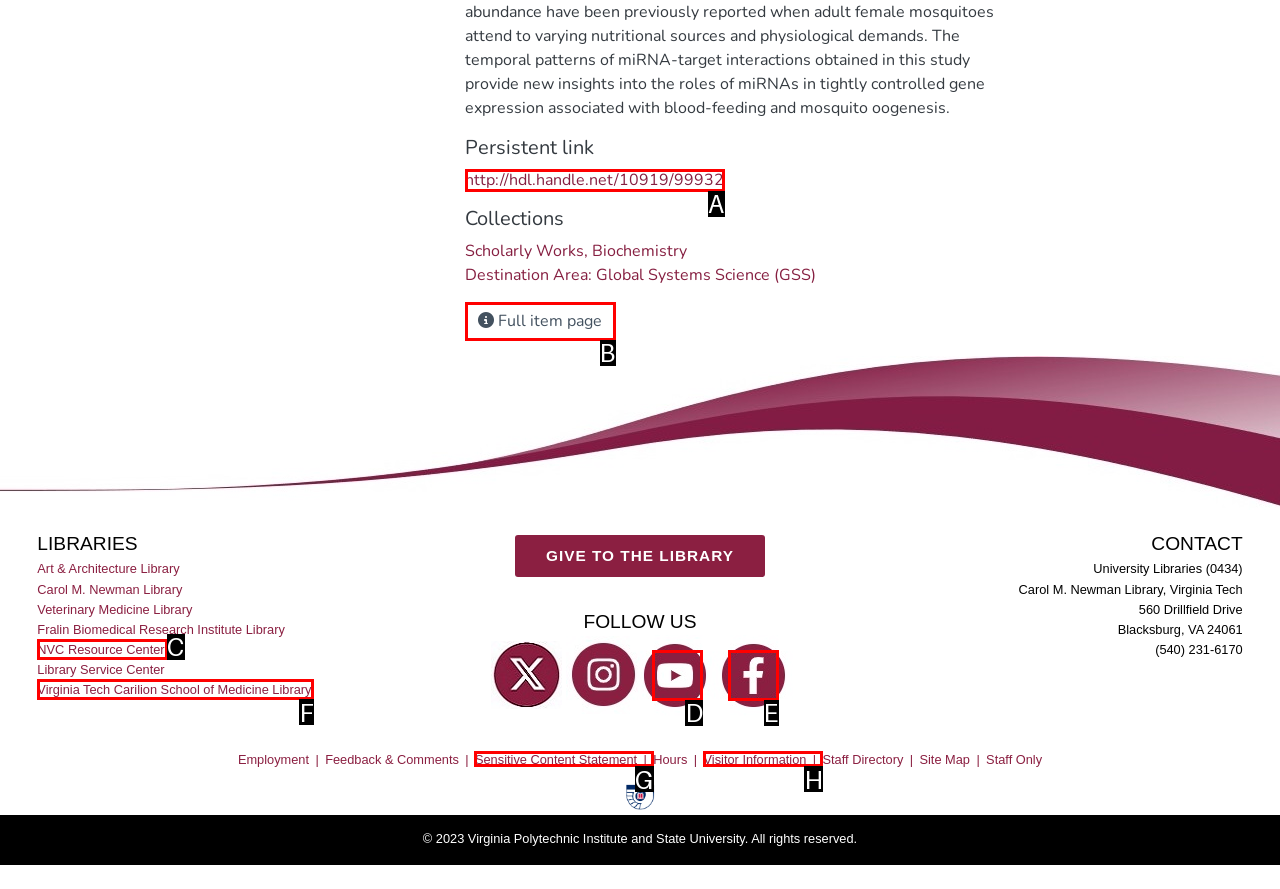From the options provided, determine which HTML element best fits the description: Visitor Information. Answer with the correct letter.

H